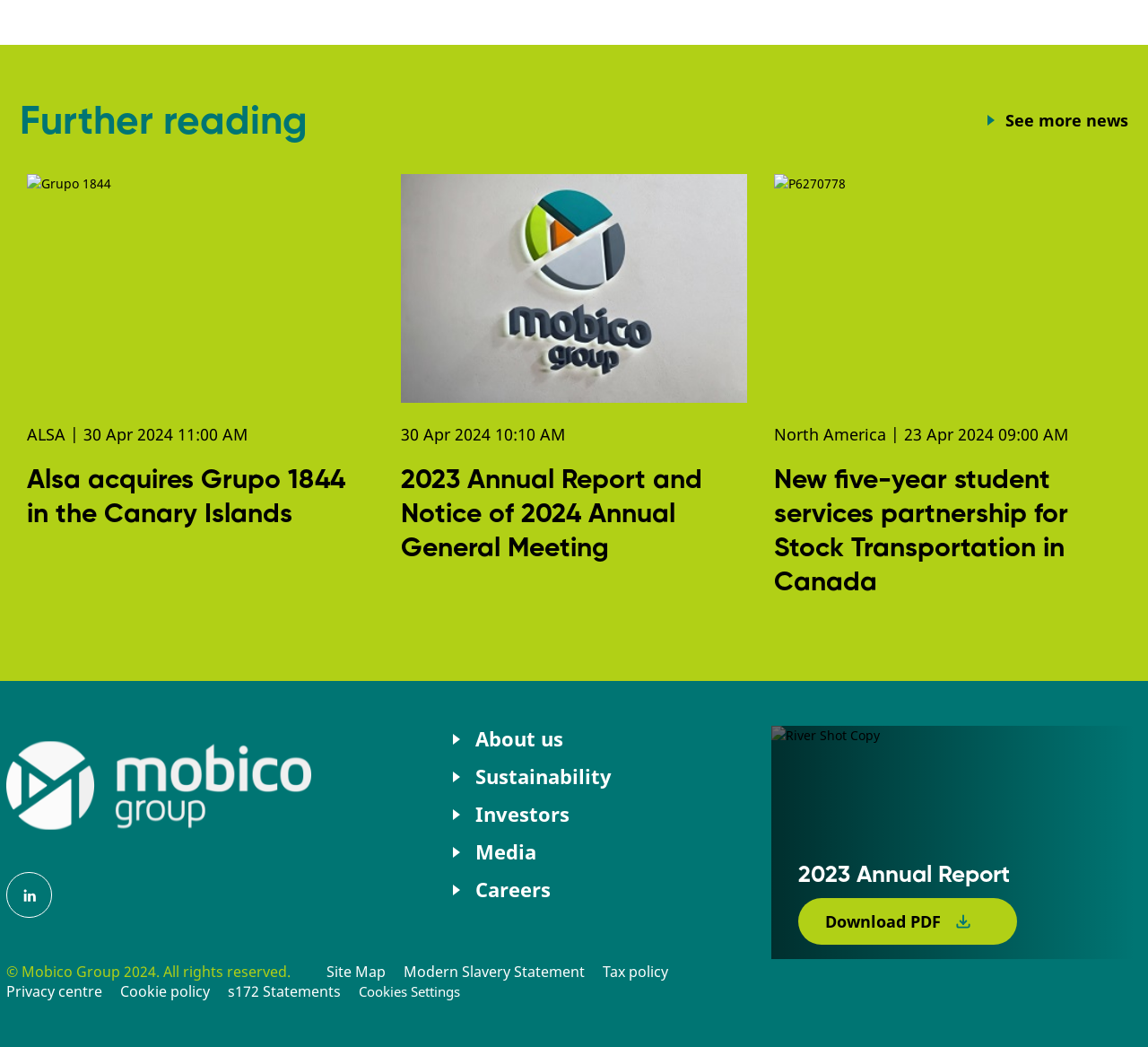How many images are displayed on the page?
Provide a thorough and detailed answer to the question.

I counted the number of image elements, which are 'Grupo 1844', 'National Express', 'P6270778', 'River Shot Copy', and 'mobico group logo'. There are 5 of them.